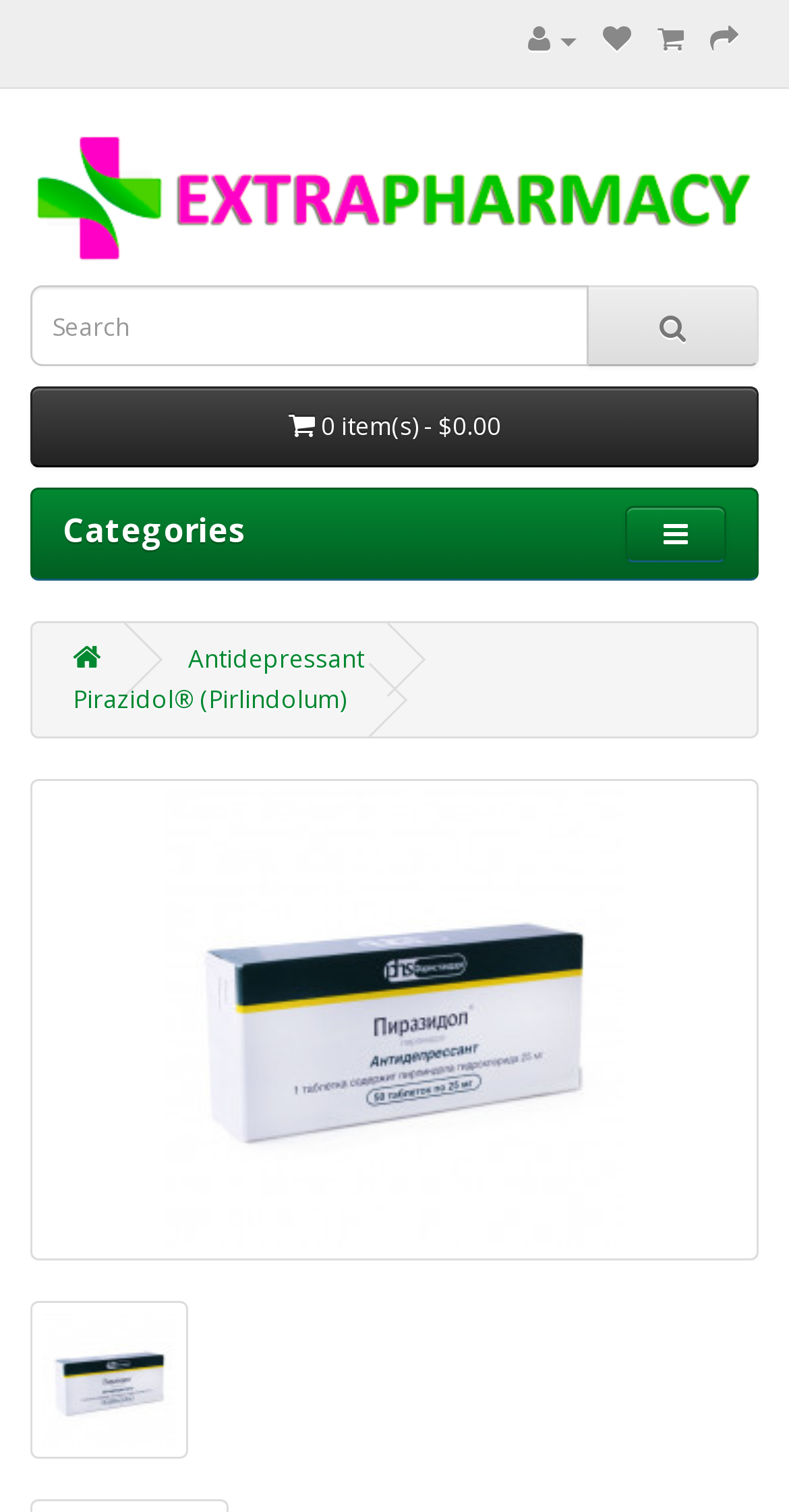Is there a search bar on the webpage?
Look at the screenshot and give a one-word or phrase answer.

Yes